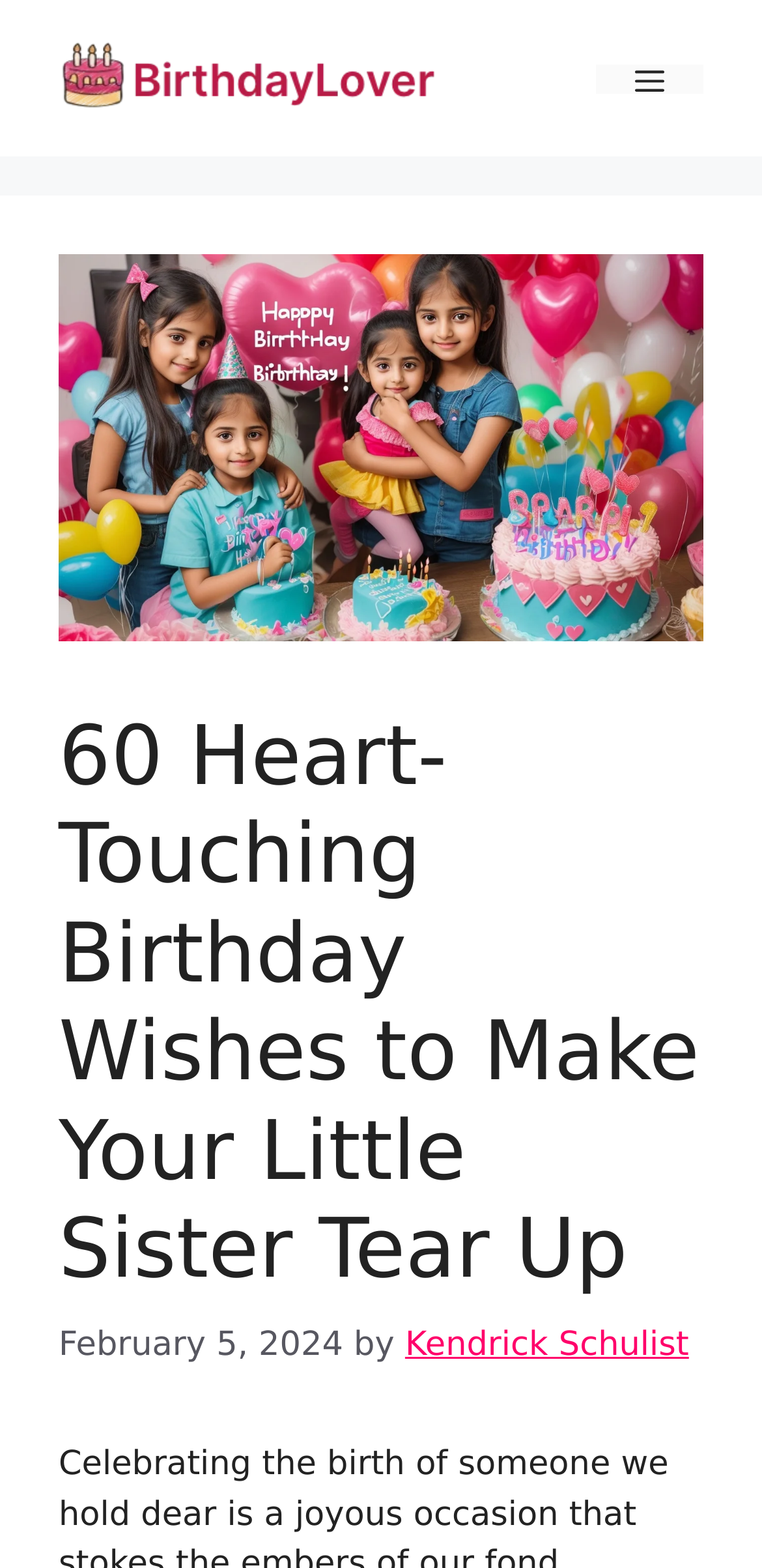Locate the bounding box coordinates for the element described below: "Menu". The coordinates must be four float values between 0 and 1, formatted as [left, top, right, bottom].

[0.782, 0.041, 0.923, 0.059]